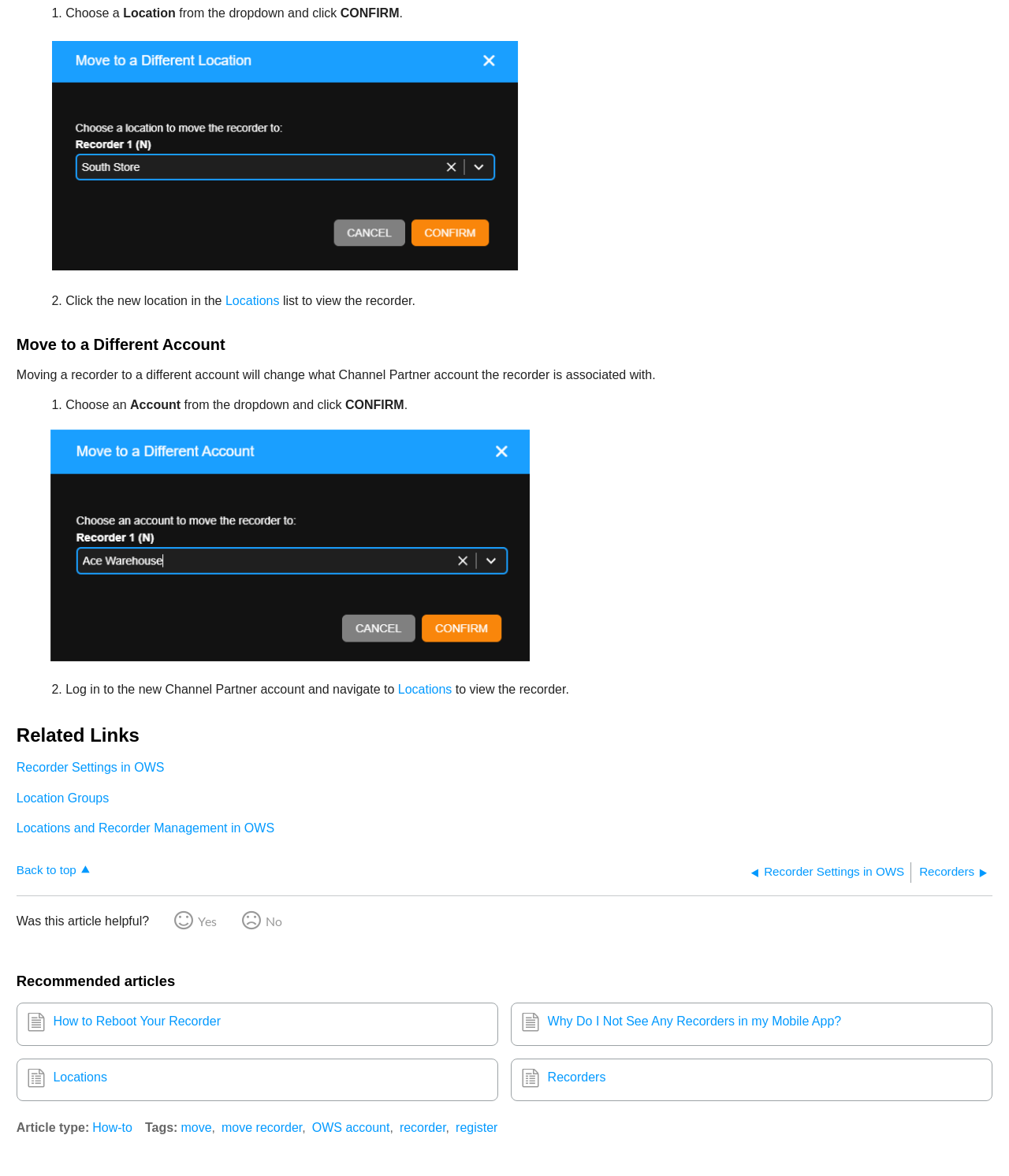What is the name of the section that provides links to related articles?
From the details in the image, answer the question comprehensively.

The webpage has a section titled 'Related Links' that provides links to other relevant articles, such as 'Recorder Settings in OWS' and 'Location Groups'.